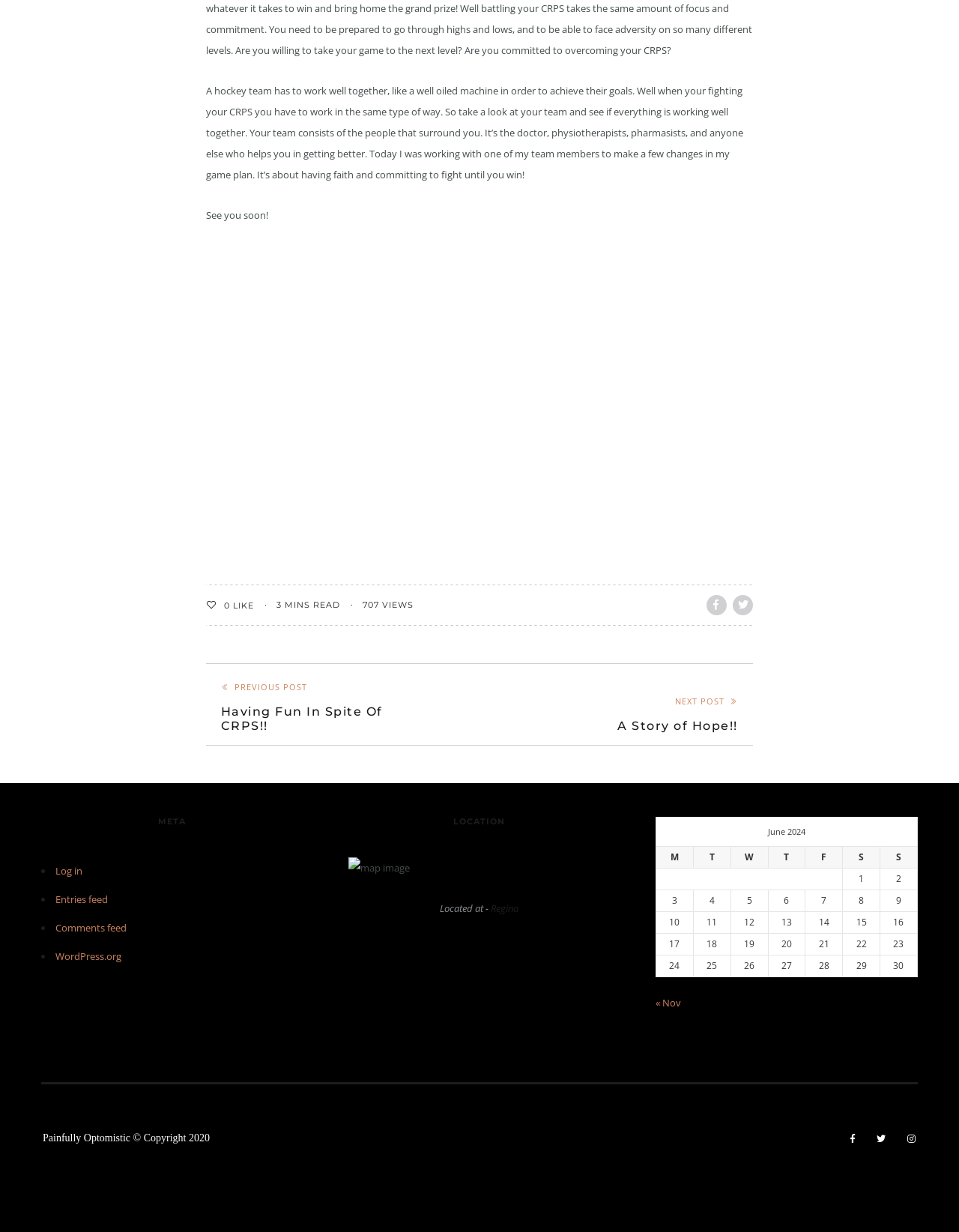Locate the bounding box coordinates of the region to be clicked to comply with the following instruction: "Click the 'LIKE' button". The coordinates must be four float numbers between 0 and 1, in the form [left, top, right, bottom].

[0.239, 0.487, 0.264, 0.496]